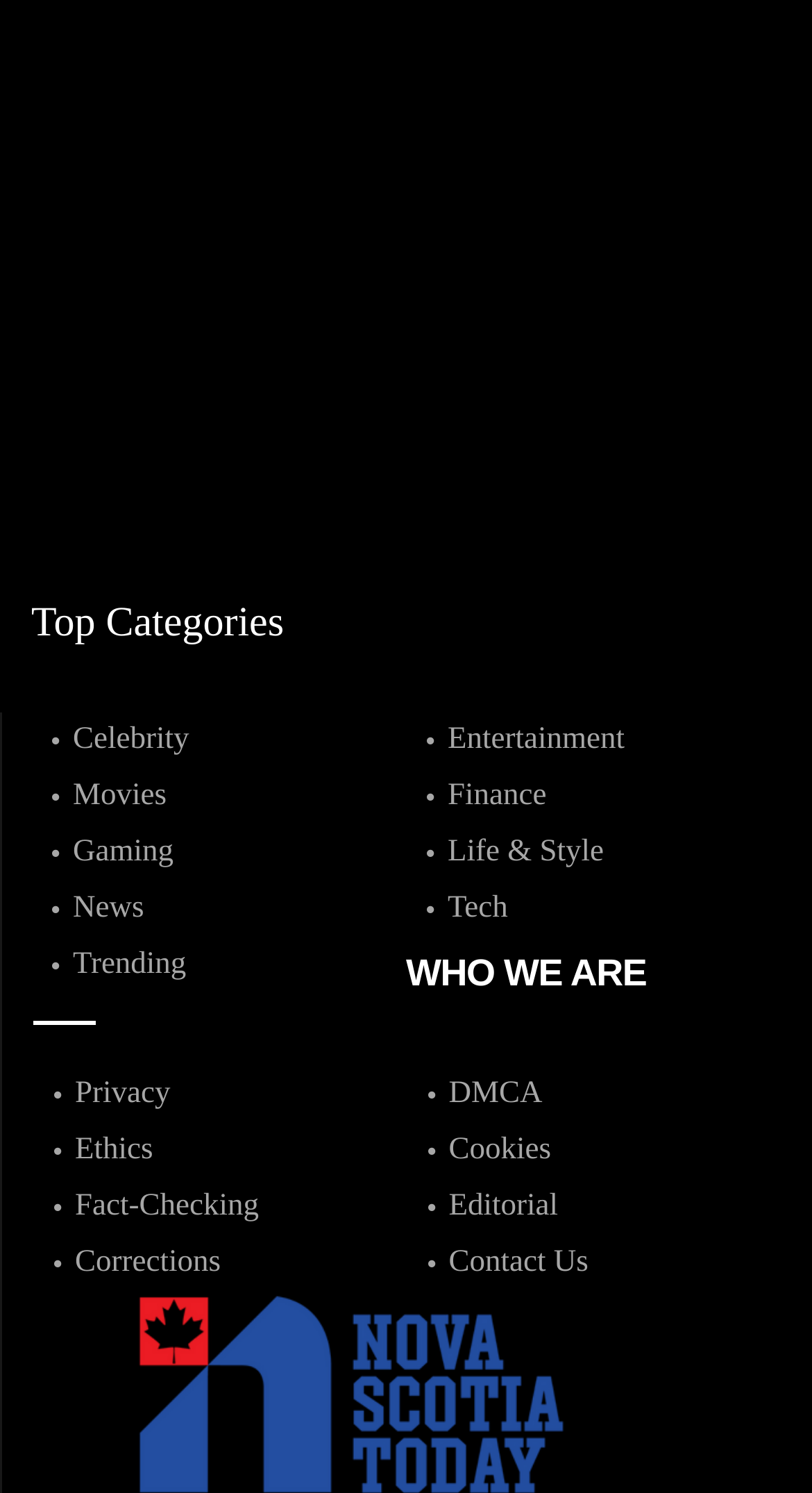Kindly determine the bounding box coordinates of the area that needs to be clicked to fulfill this instruction: "Contact Us".

[0.501, 0.827, 0.962, 0.862]